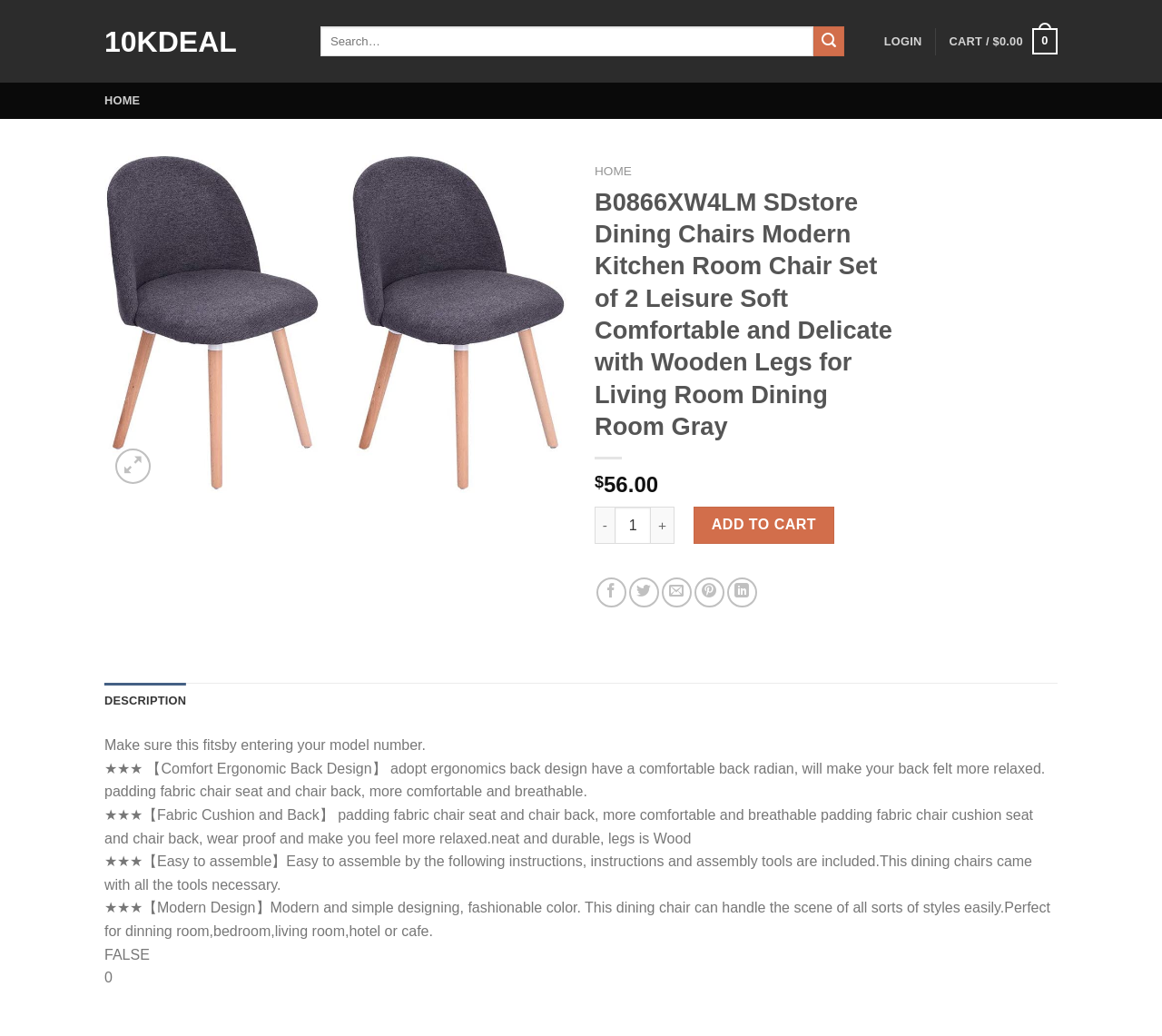Locate the coordinates of the bounding box for the clickable region that fulfills this instruction: "View product details".

[0.512, 0.179, 0.77, 0.427]